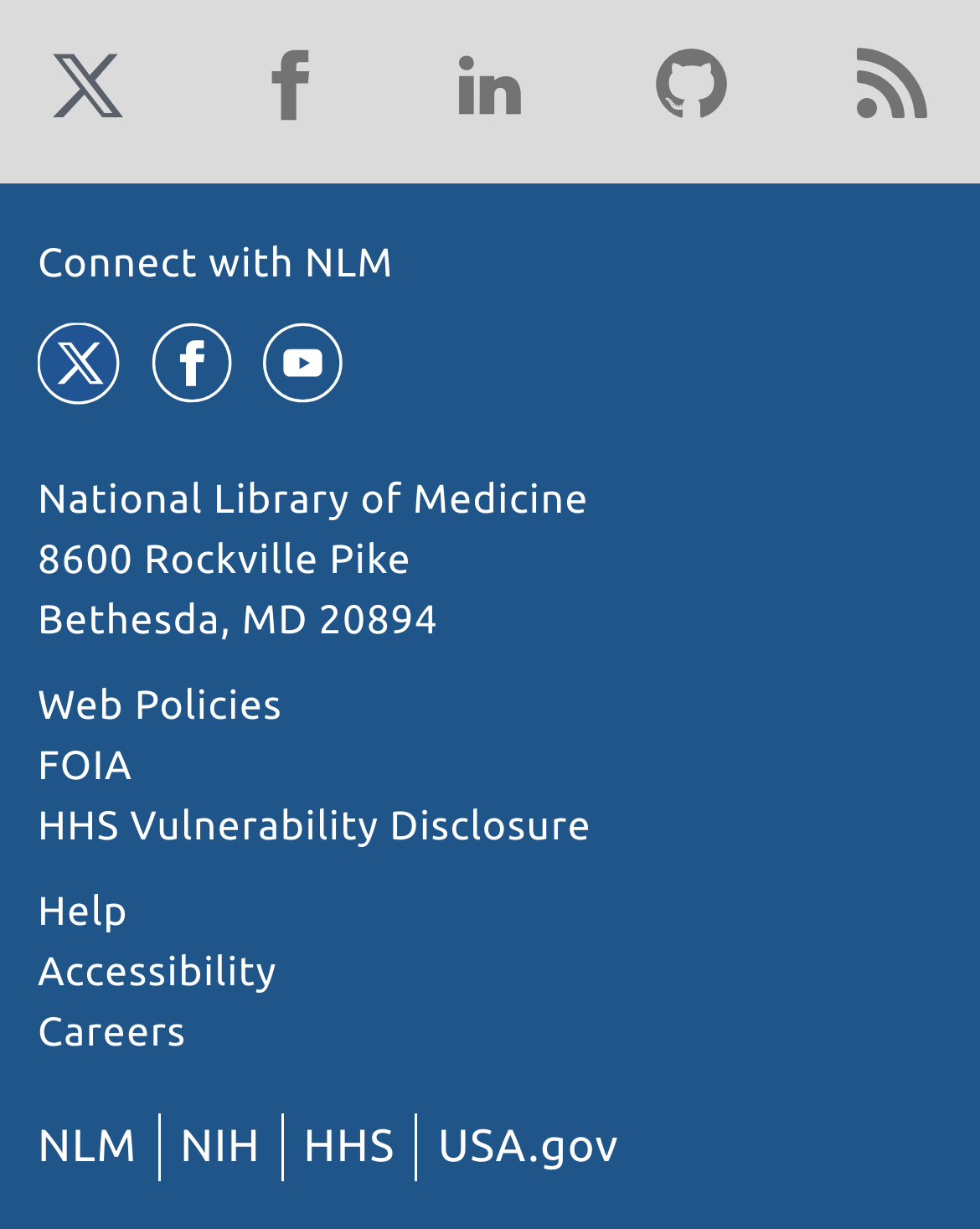Determine the bounding box coordinates of the UI element described by: "Web Policies".

[0.038, 0.557, 0.288, 0.594]